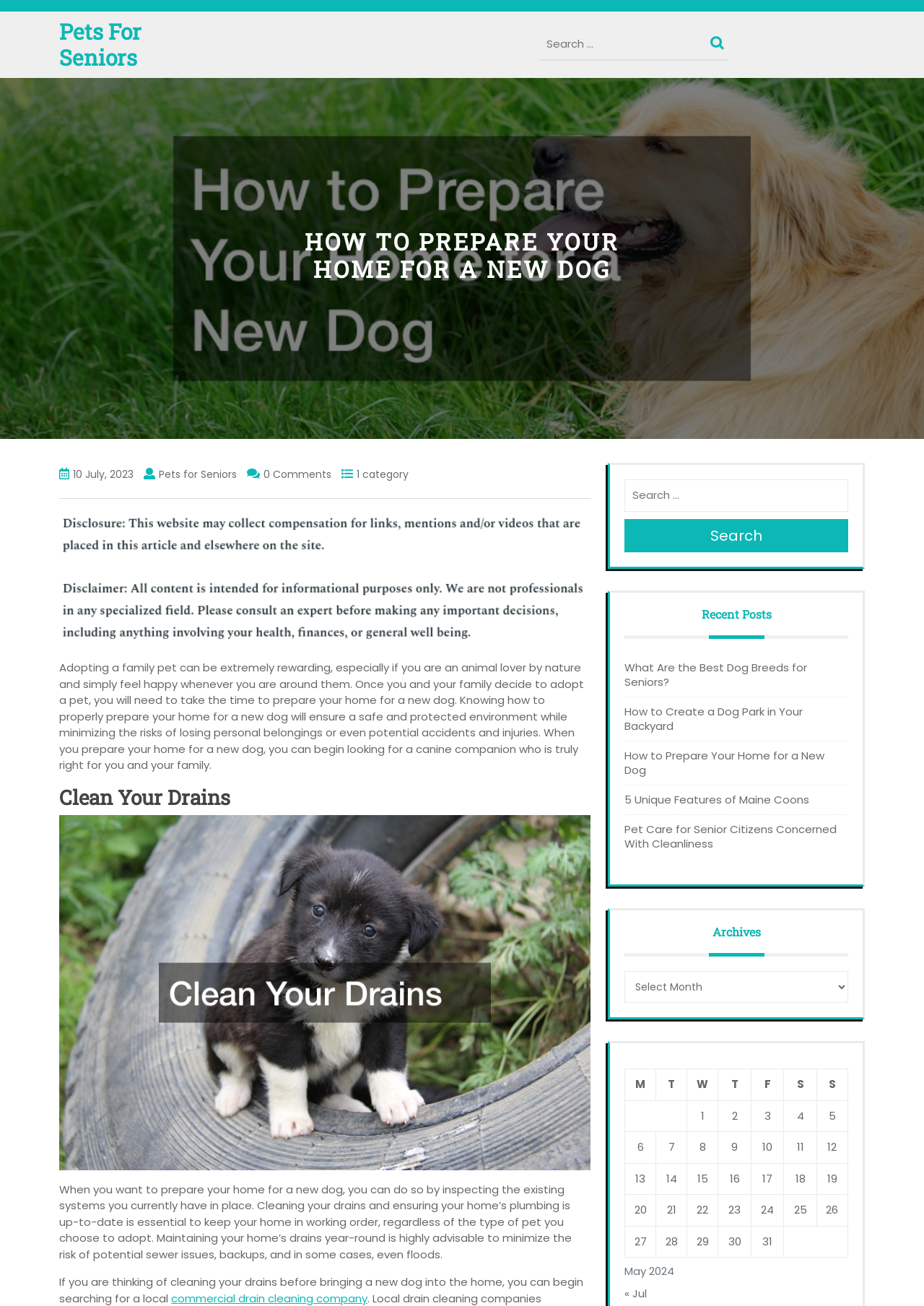Pinpoint the bounding box coordinates of the clickable element to carry out the following instruction: "Select a month from the archives."

[0.676, 0.744, 0.918, 0.768]